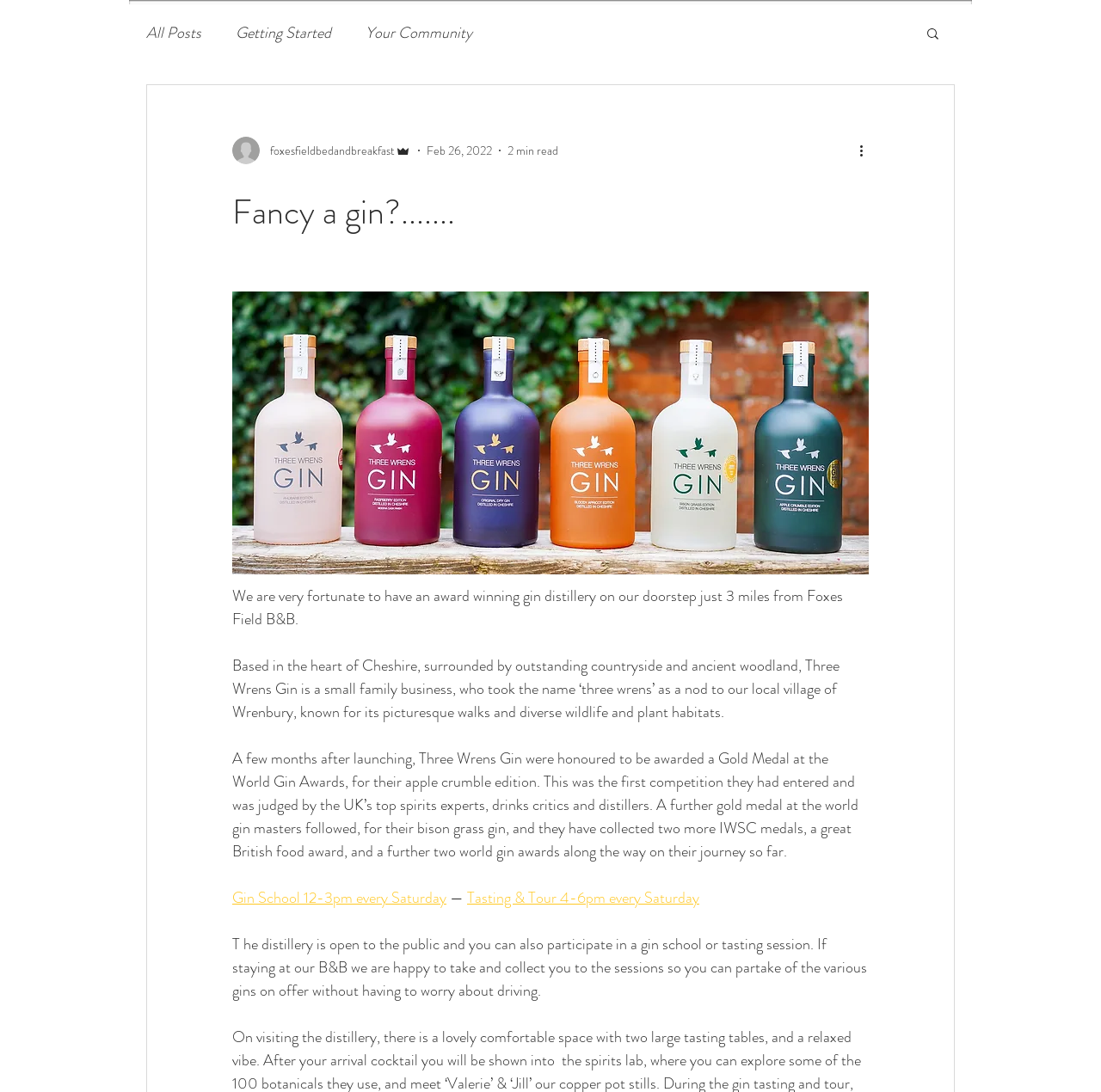Please give a succinct answer to the question in one word or phrase:
How many gold medals has Three Wrens Gin won?

Three